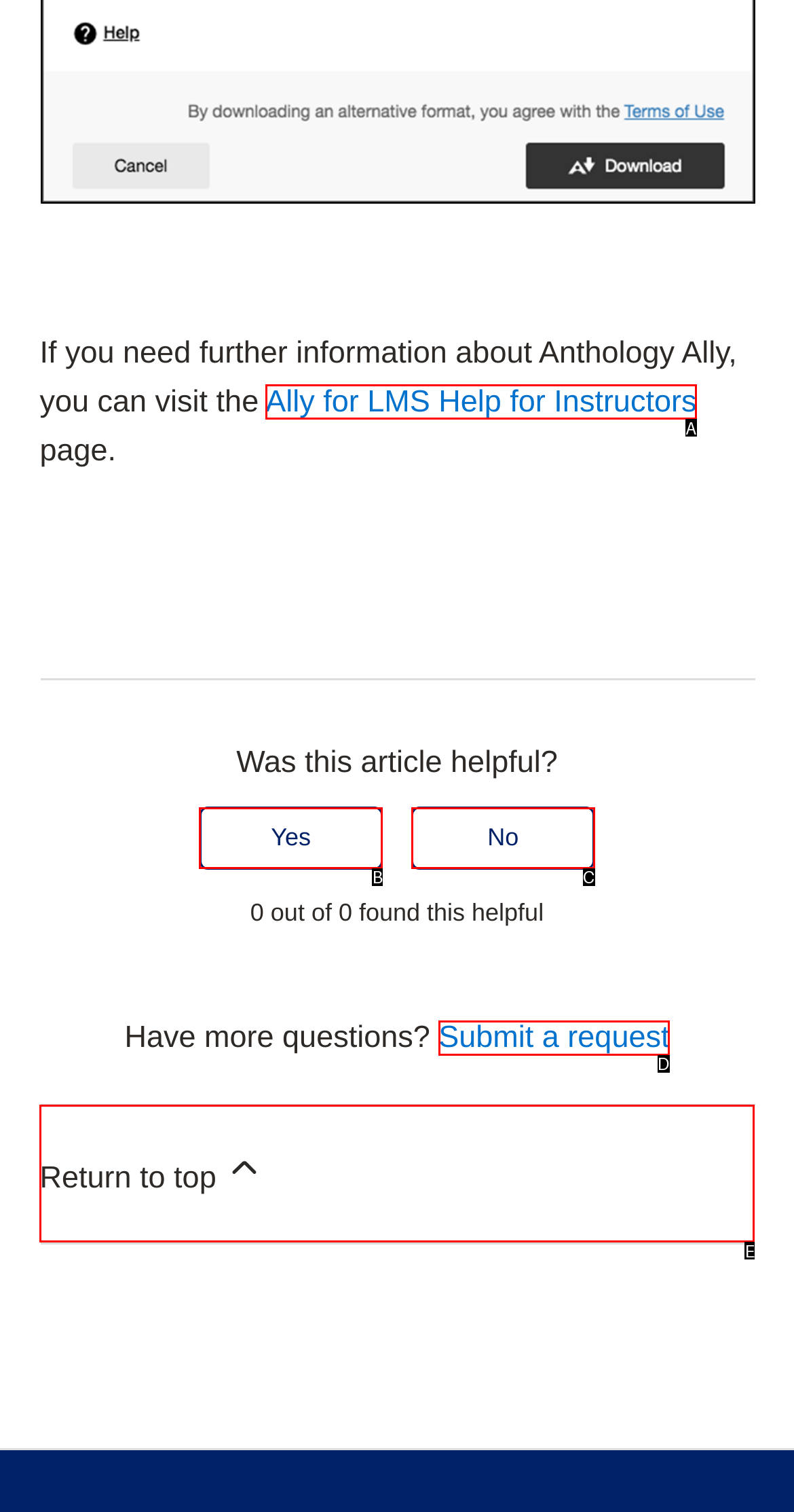Determine the option that aligns with this description: No
Reply with the option's letter directly.

C